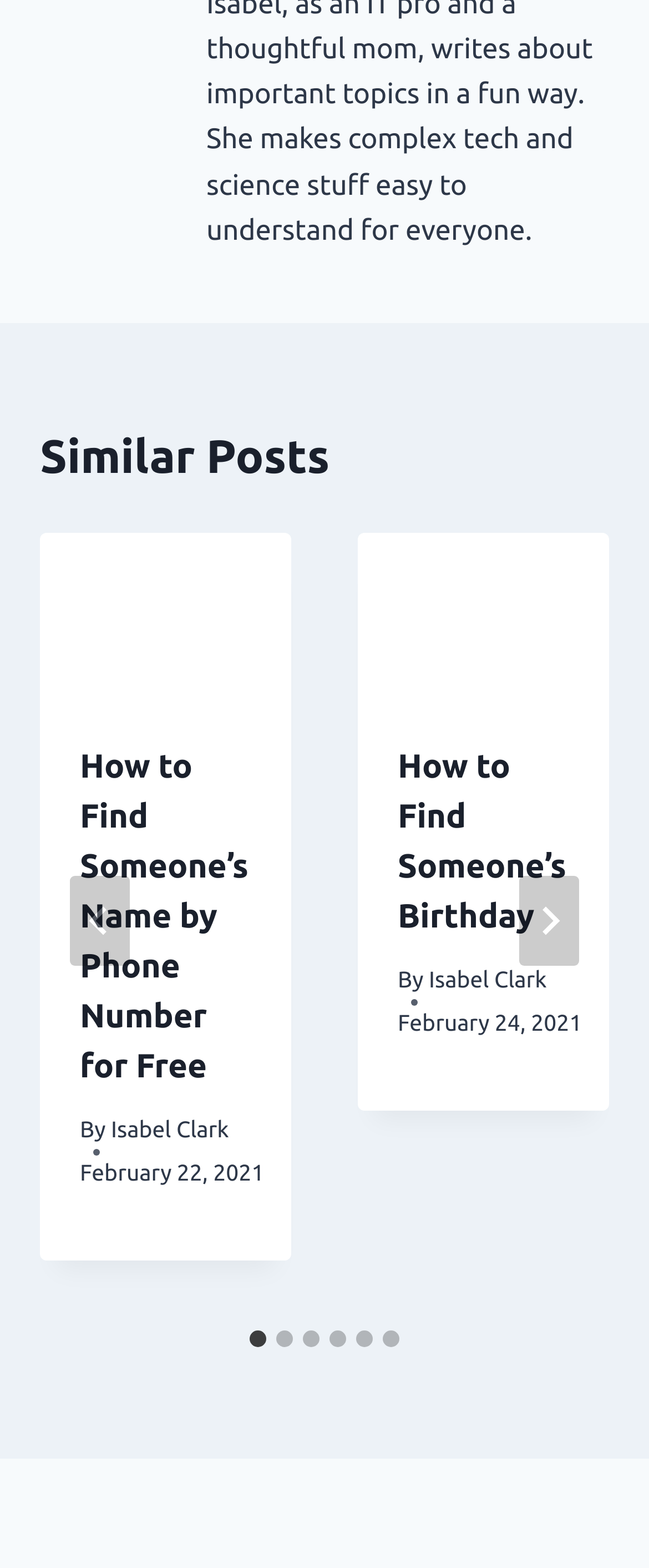Answer the question below with a single word or a brief phrase: 
What is the date of the first post?

February 22, 2021